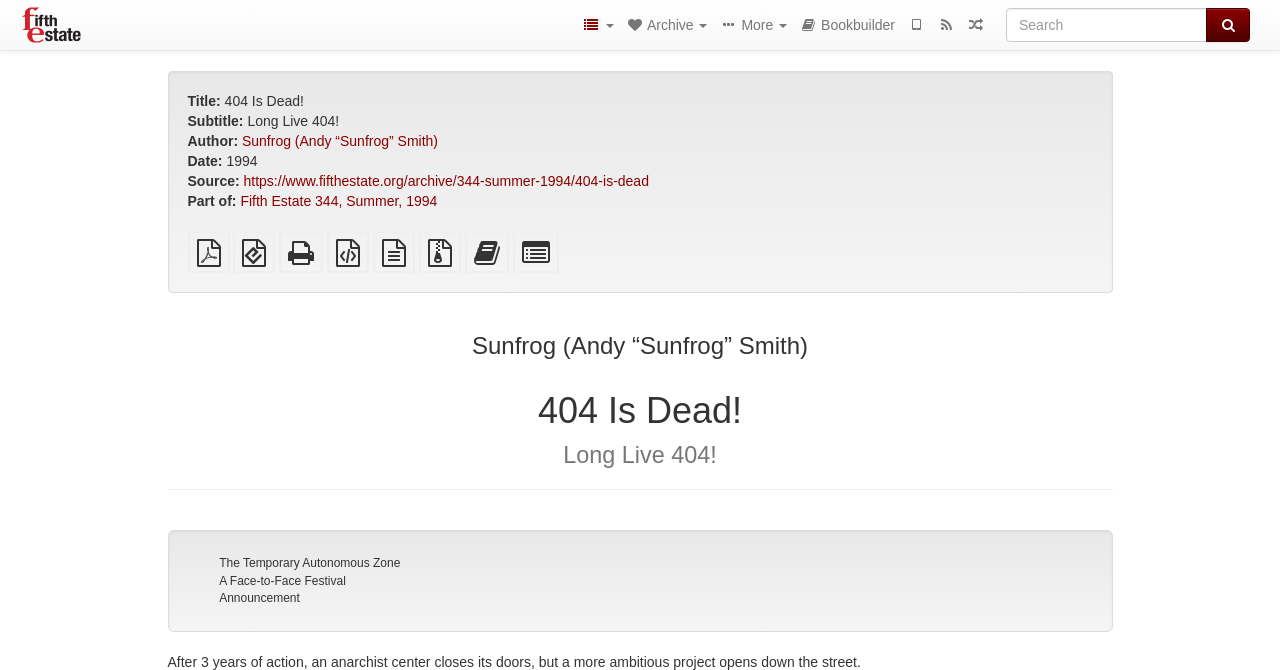Identify and provide the text content of the webpage's primary headline.

404 Is Dead!
Long Live 404!